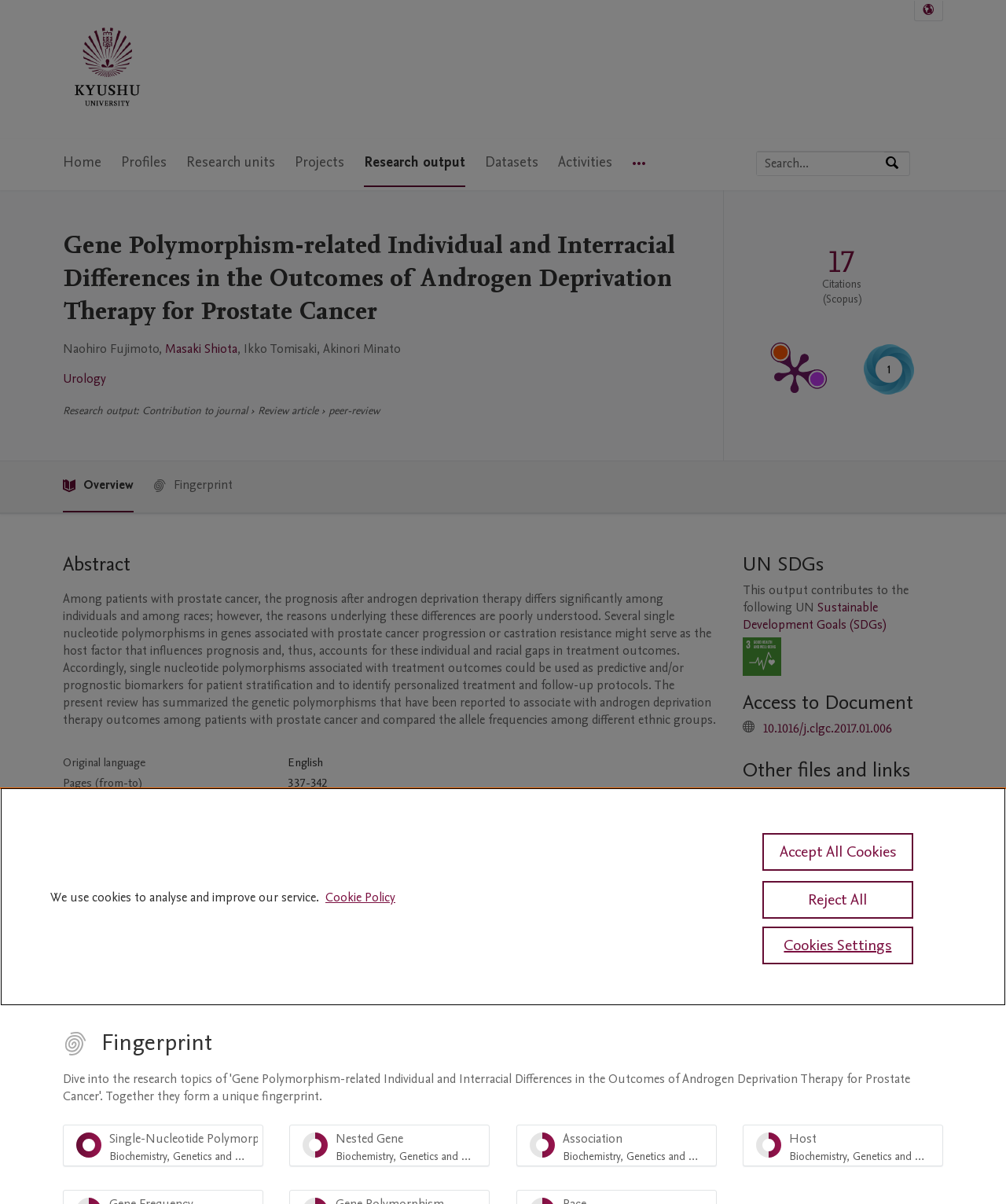Give a detailed overview of the webpage's appearance and contents.

This webpage is about a research article titled "Gene Polymorphism-related Individual and Interracial Differences in the Outcomes of Androgen Deprivation Therapy for Prostate Cancer" from Kyushu University. 

At the top of the page, there is a navigation menu with links to the university's home page, profiles, research units, projects, research output, datasets, activities, and more. On the right side, there is a language selection button and a search bar with a placeholder text "Search by expertise, name or affiliation". 

Below the navigation menu, there is a heading with the title of the research article, followed by the authors' names, Naohiro Fujimoto, Masaki Shiota, Ikko Tomisaki, and Akinori Minato. 

The article is categorized under "Urology" and "Research output" with a contribution type of "Contribution to journal" and a review article type of "peer-review". 

There is a publication metrics section that displays the source of the citation count, which is Scopus, and an altmetric score of 1. 

The abstract of the article is provided, which discusses the differences in prognosis after androgen deprivation therapy for prostate cancer among individuals and races, and how genetic polymorphisms could be used as predictive and/or prognostic biomarkers. 

Below the abstract, there is a table with details about the article, including the original language, pages, number of pages, journal, volume, issue number, and publication status. 

The article is classified under the All Science Journal Classification (ASJC) codes of "Oncology" and "Urology", and it contributes to the United Nations Sustainable Development Goal (SDG) of "Good Health and Well-being". 

Finally, there are links to access the document, including a DOI link and links to the publication and citations in Scopus, as well as a fingerprint section that categorizes the article under "Single-Nucleotide Polymorphism Biochemistry, Genetics and Molecular Biology 100%".